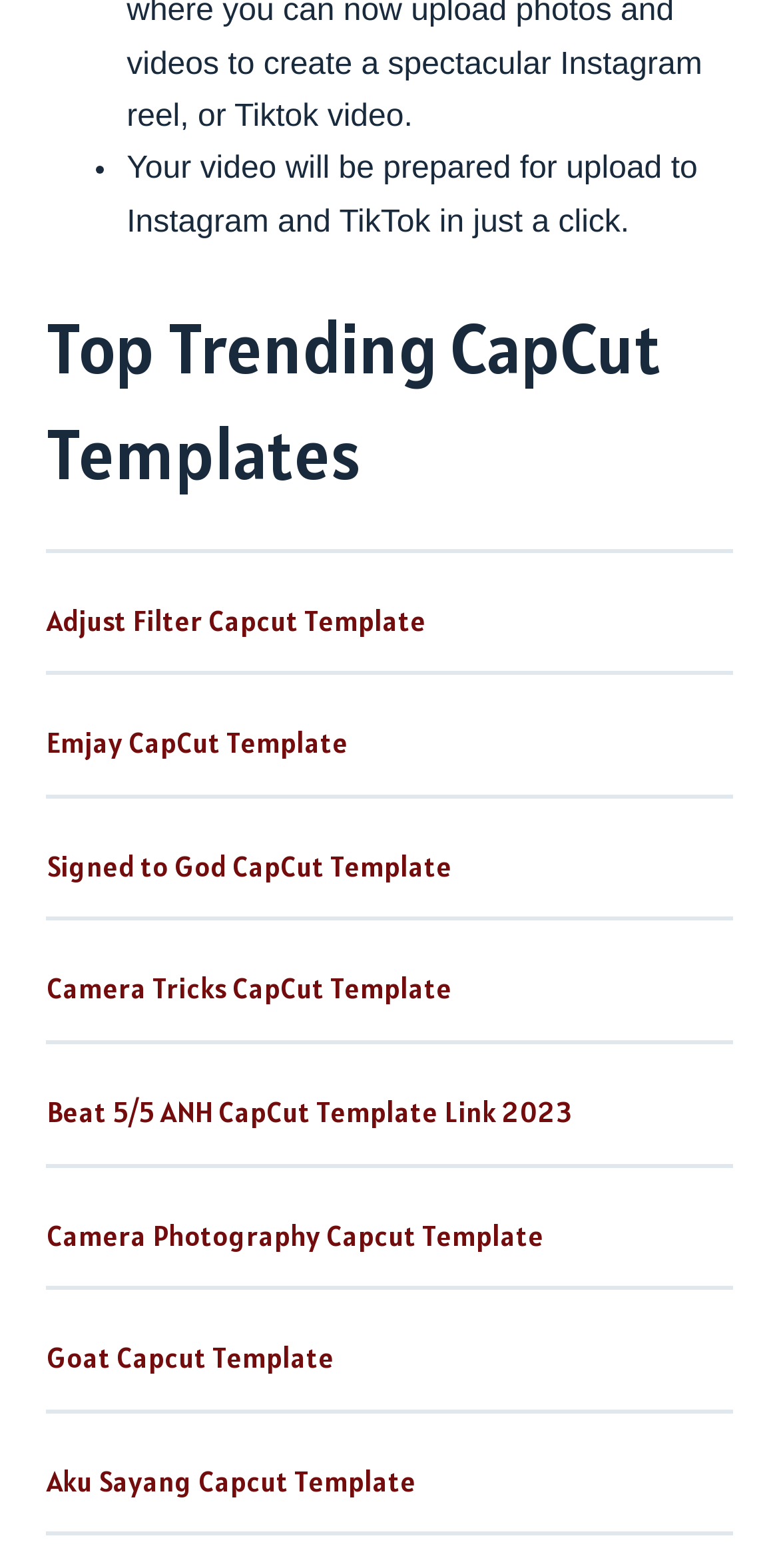Determine the bounding box coordinates of the section to be clicked to follow the instruction: "Browse the 'Real-Estate' category". The coordinates should be given as four float numbers between 0 and 1, formatted as [left, top, right, bottom].

None